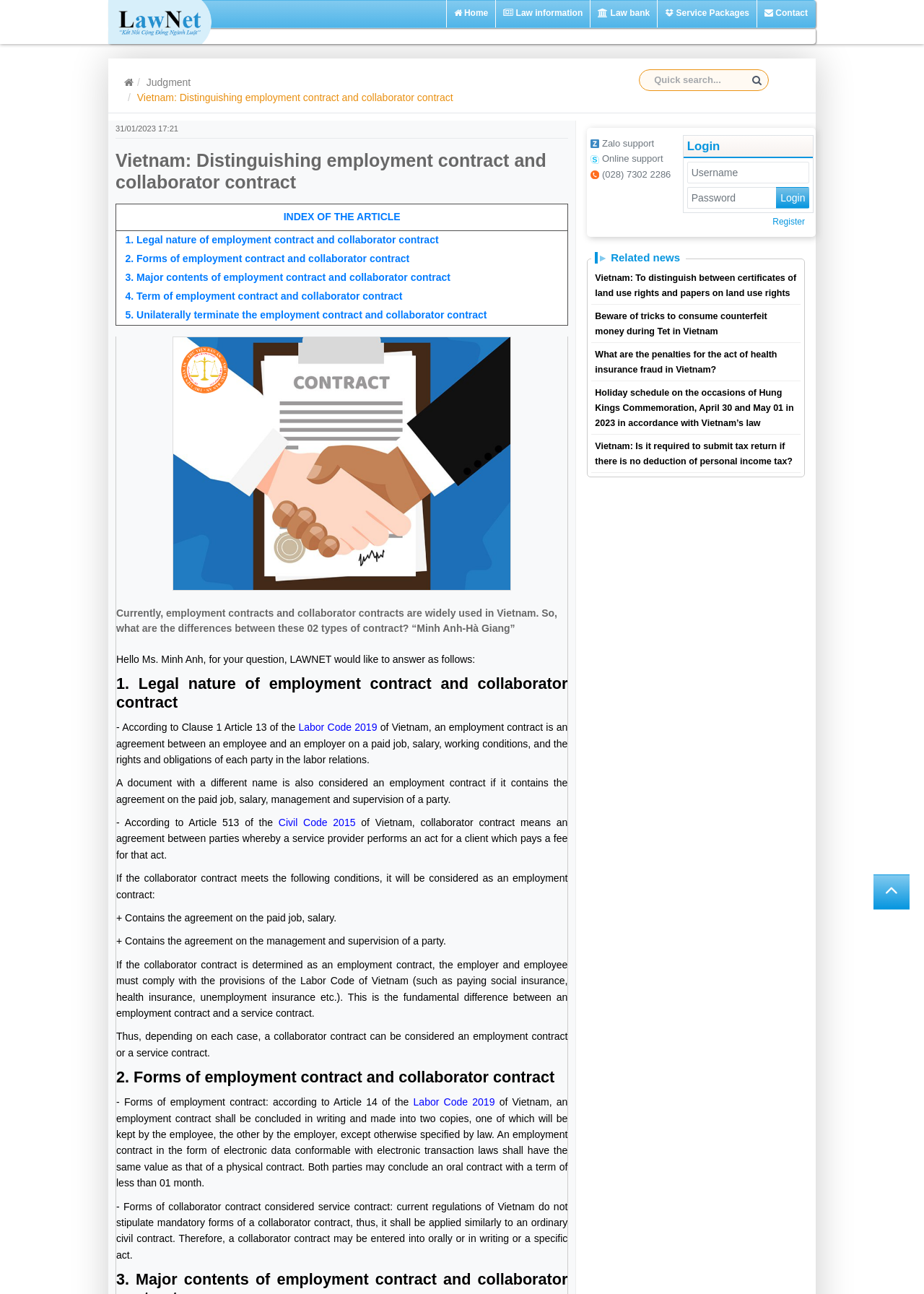Provide a brief response in the form of a single word or phrase:
What is the purpose of the 'INDEX OF THE ARTICLE' button?

To expand or collapse the article index